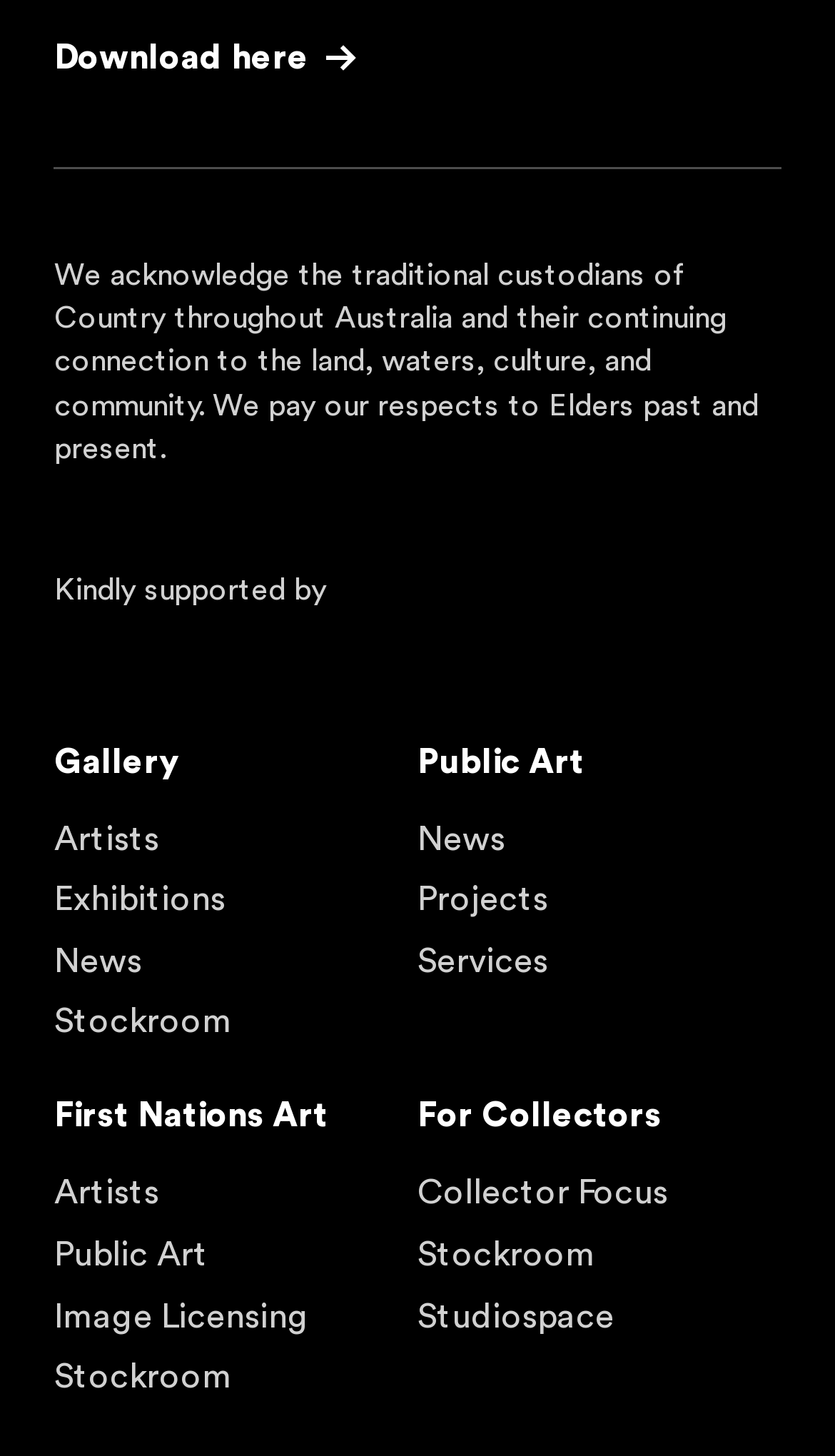Pinpoint the bounding box coordinates of the area that must be clicked to complete this instruction: "Share this post on Facebook".

None